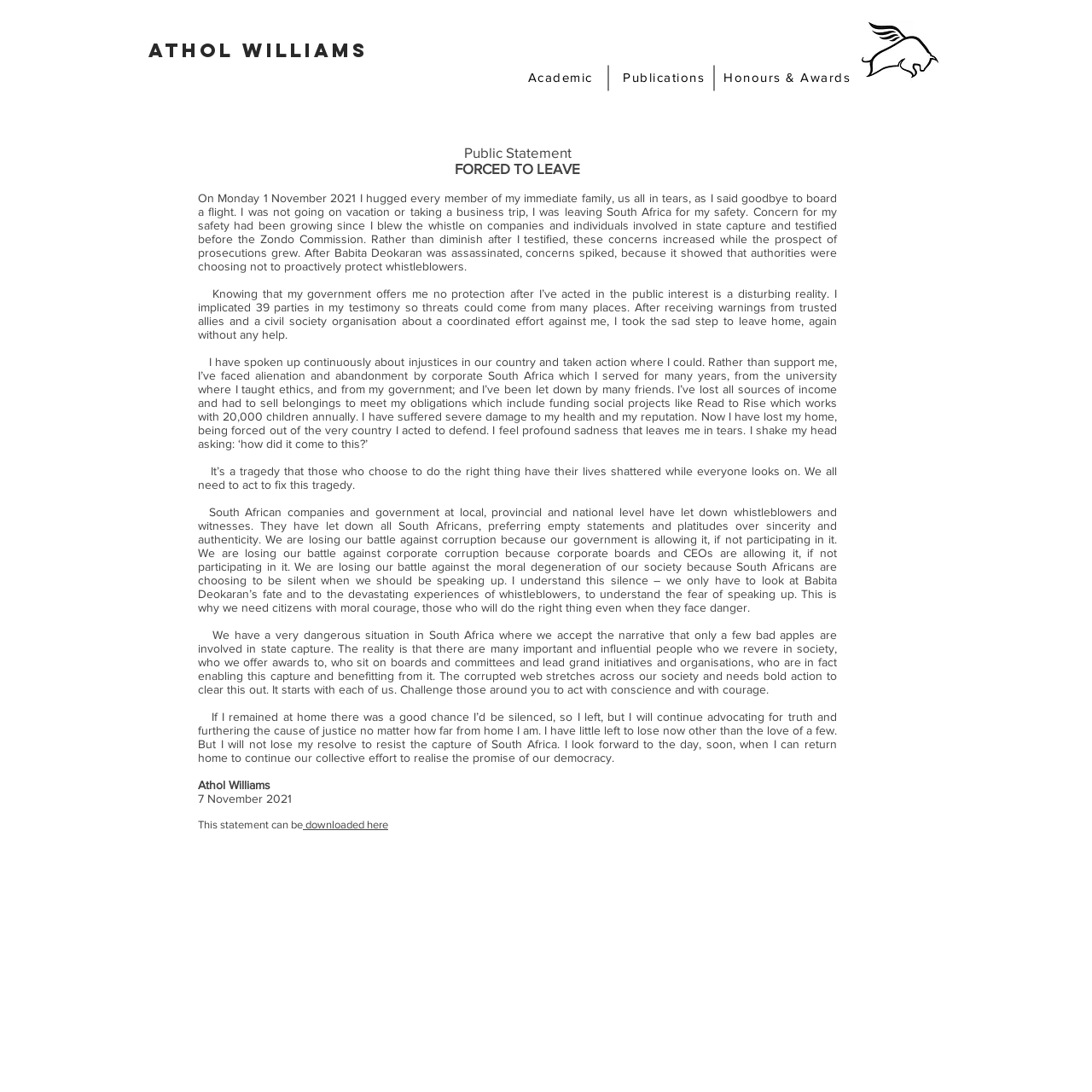Generate an in-depth caption that captures all aspects of the webpage.

The webpage is about Athol Williams, a whistleblower who was forced to leave South Africa due to safety concerns. At the top of the page, there is a heading with the name "Athol Williams" and a link to his name. Below this, there are links to "Publications", "Honours & Awards", and "Academic" on the top-right side of the page. An image of Athol Williams' logo is located on the top-right corner.

The main content of the page is a public statement by Athol Williams, which takes up most of the page. The statement is divided into several paragraphs, each describing his experiences as a whistleblower, including testifying before the Zondo Commission and facing threats to his safety. He expresses his sadness and frustration at being forced to leave his home country and feeling abandoned by the government, corporate South Africa, and friends.

Throughout the statement, Athol Williams emphasizes the importance of speaking up against corruption and injustice, and the need for citizens to take action to fix the tragedy of whistleblowers being silenced. He also mentions the devastating experiences of other whistleblowers, including Babita Deokaran, who was assassinated.

At the bottom of the page, there is a signature with Athol Williams' name and the date "7 November 2021". Below this, there is a link to download the statement.